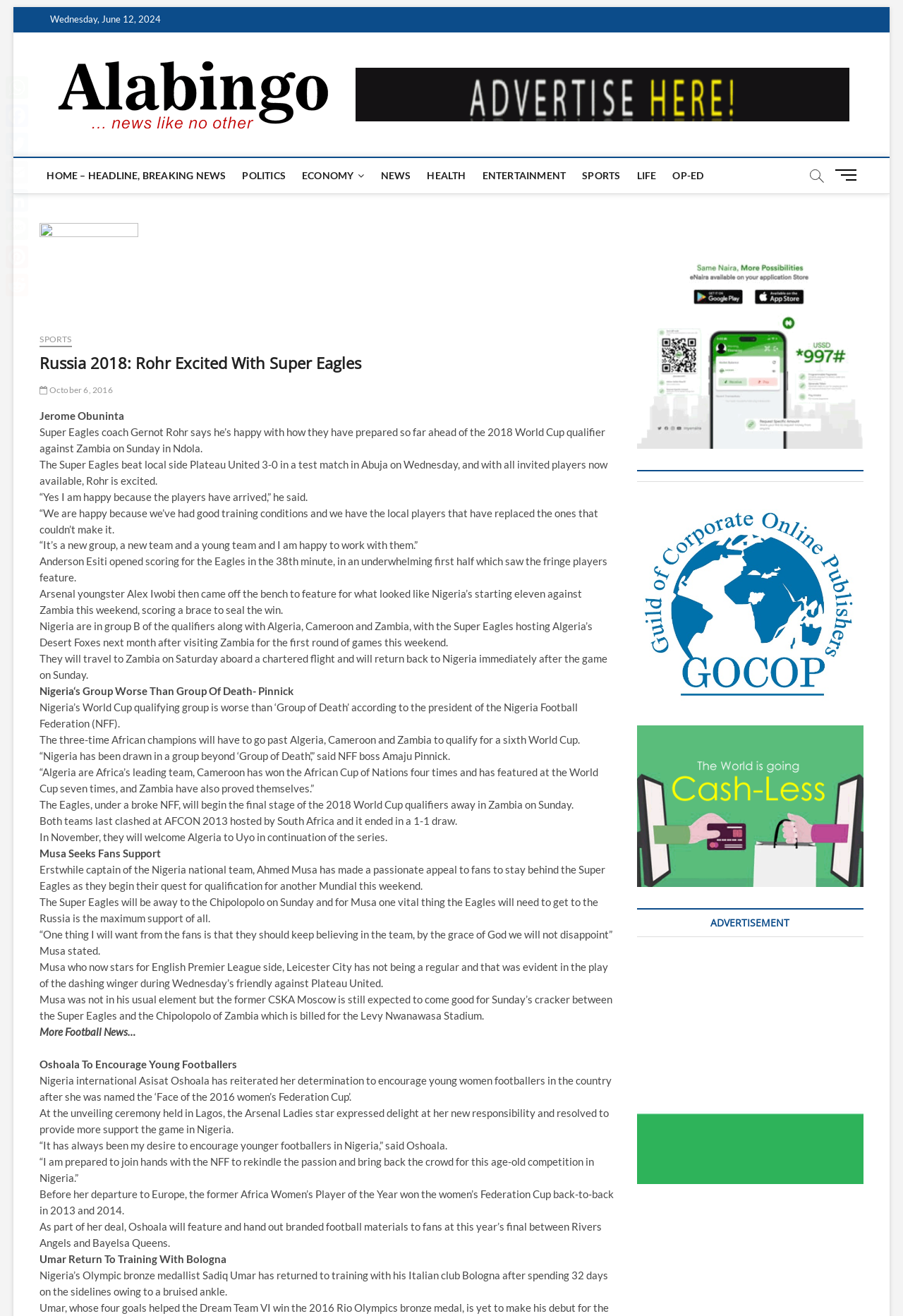Provide the bounding box coordinates of the area you need to click to execute the following instruction: "Click on the 'Alabingo.com' logo".

[0.052, 0.043, 0.38, 0.052]